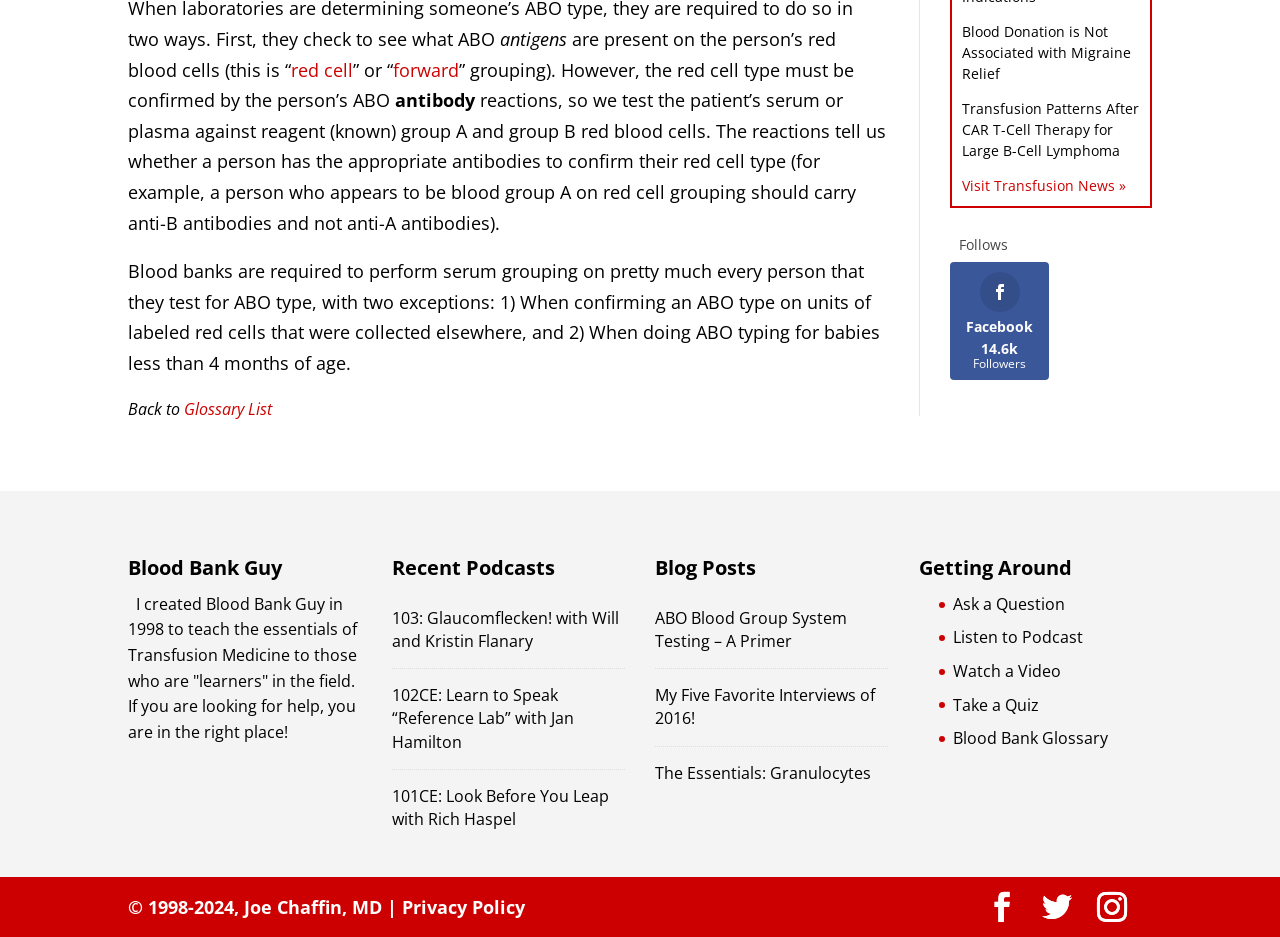Locate the bounding box for the described UI element: "alt="Sitemap"". Ensure the coordinates are four float numbers between 0 and 1, formatted as [left, top, right, bottom].

None